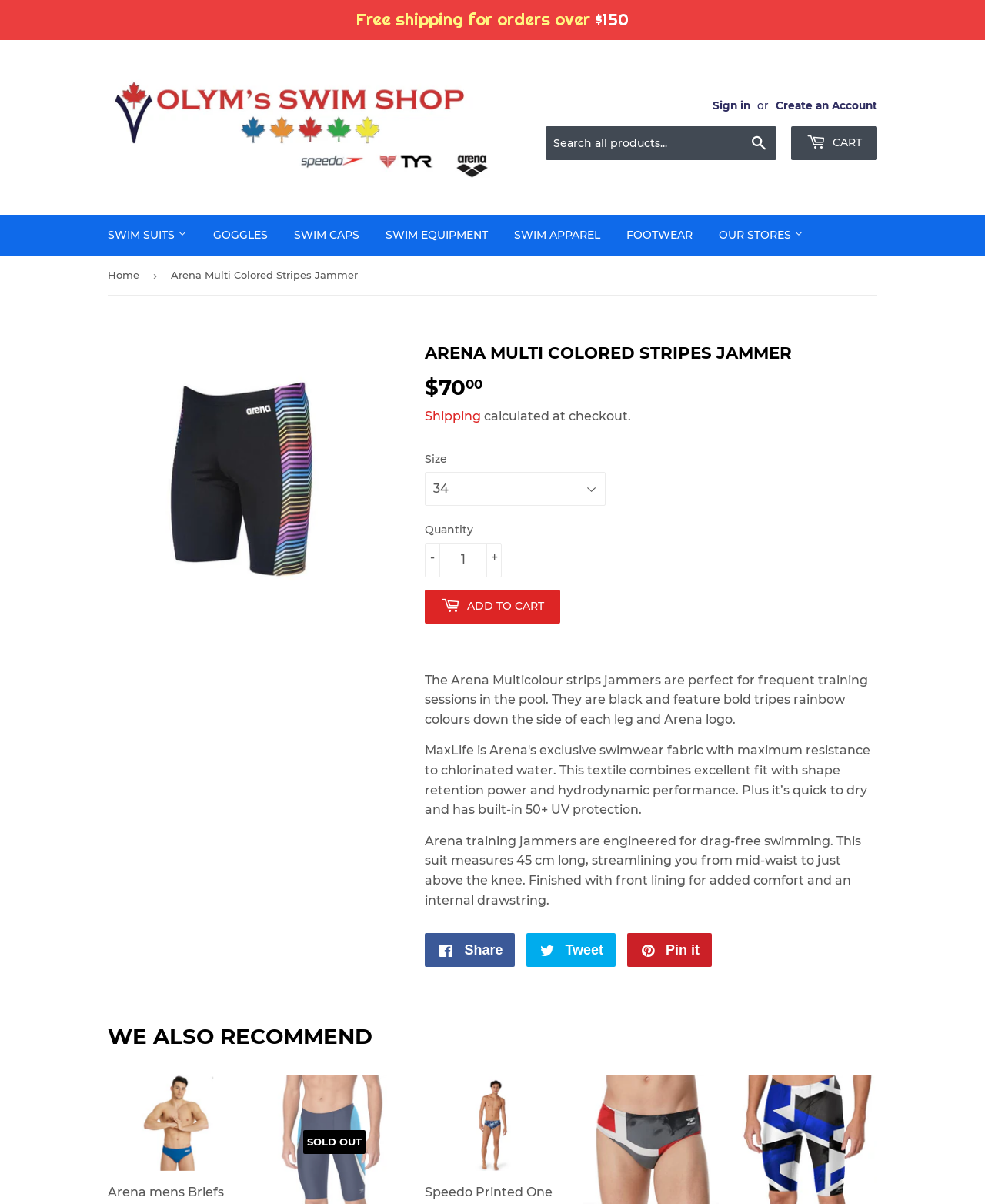What is the color of the Arena Multicolored Stripes Jammer?
Please provide a single word or phrase based on the screenshot.

Black